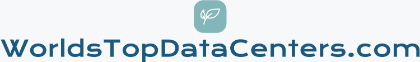Offer a detailed explanation of the image's components.

The image features the logo of WorldsTopDataCenters.com, which likely represents a website dedicated to exploring and providing insights into the leading data centers worldwide. The design of the logo combines a modern font with a simple yet elegant icon, suggesting a focus on innovation and professionalism within the data center industry. The site aims to inform readers about the critical role data centers play in today's digital landscape, highlighting their significance in connectivity, data management, and infrastructure. The logo's clean, accessible design reflects the site's commitment to offering reliable and valuable information to its audience.